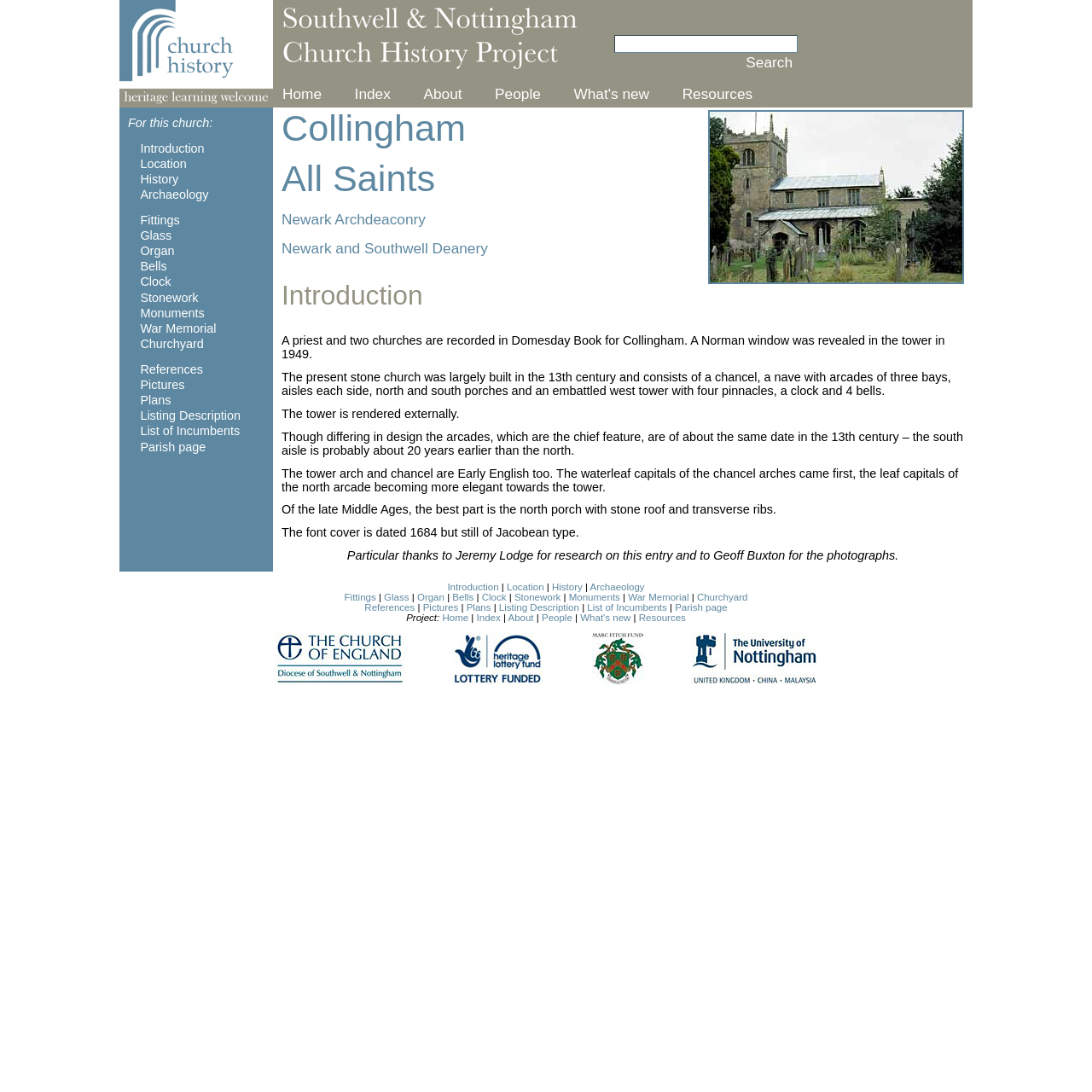Predict the bounding box coordinates for the UI element described as: "alt="The University of Nottingham"". The coordinates should be four float numbers between 0 and 1, presented as [left, top, right, bottom].

[0.634, 0.616, 0.749, 0.629]